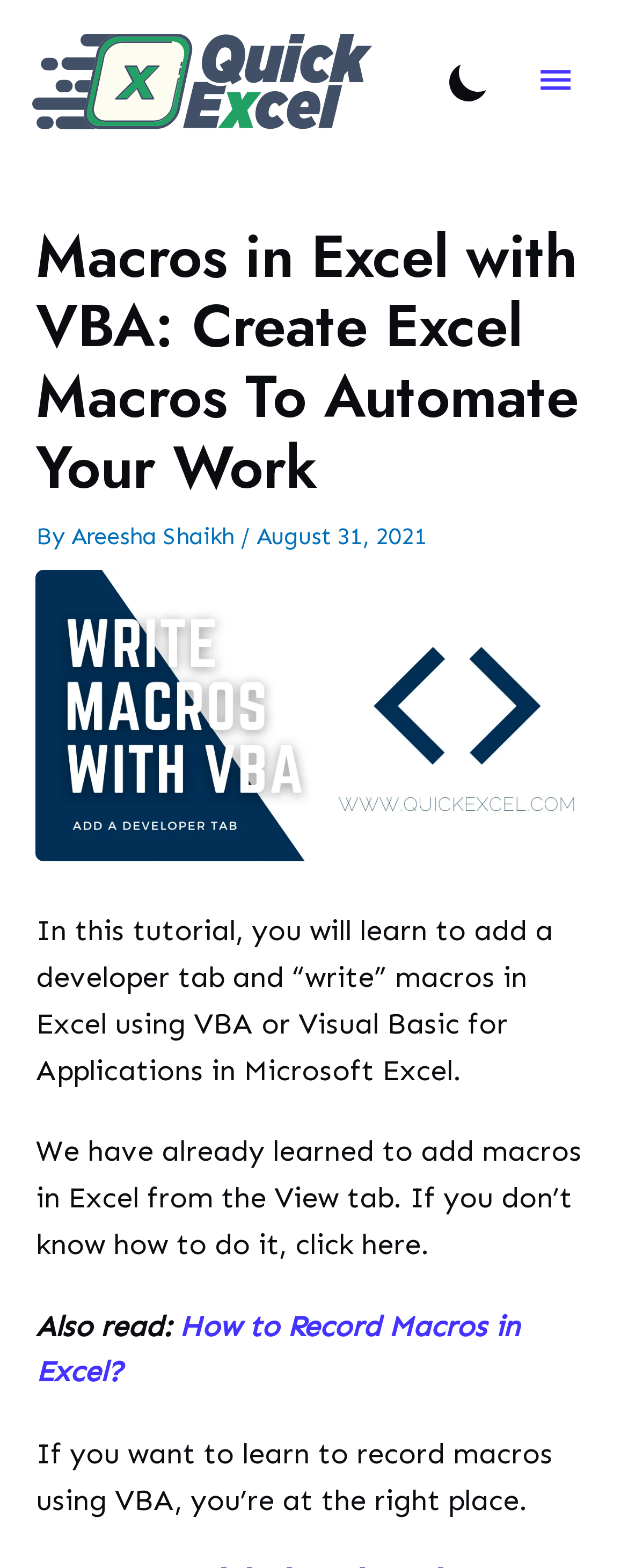Generate a thorough description of the webpage.

The webpage is a tutorial on adding a developer tab and writing macros in Excel using VBA or Visual Basic for Applications in Microsoft Excel. At the top left, there is a link to "QuickExcel" accompanied by an image with the same name. On the top right, there is a button labeled "Main Menu" with an icon. Below the button, there is an image.

The main content of the webpage is divided into sections. The first section is a header area that spans the entire width of the page. It contains a heading that reads "Macros in Excel with VBA: Create Excel Macros To Automate Your Work" and is followed by the author's name, "Areesha Shaikh", and the date "August 31, 2021". Below the heading, there is a large image related to writing macros with VBA.

The next section is a paragraph of text that summarizes the tutorial, stating that it will teach users to add a developer tab and write macros in Excel using VBA. Below this paragraph, there is another paragraph that mentions a previous tutorial on adding macros in Excel from the View tab and provides a link to it.

Further down, there is a section labeled "Also read:" that recommends another tutorial on recording macros in Excel. The webpage has a total of 2 images, 3 links, and 7 blocks of text. The layout is organized, with clear headings and concise text, making it easy to follow along with the tutorial.